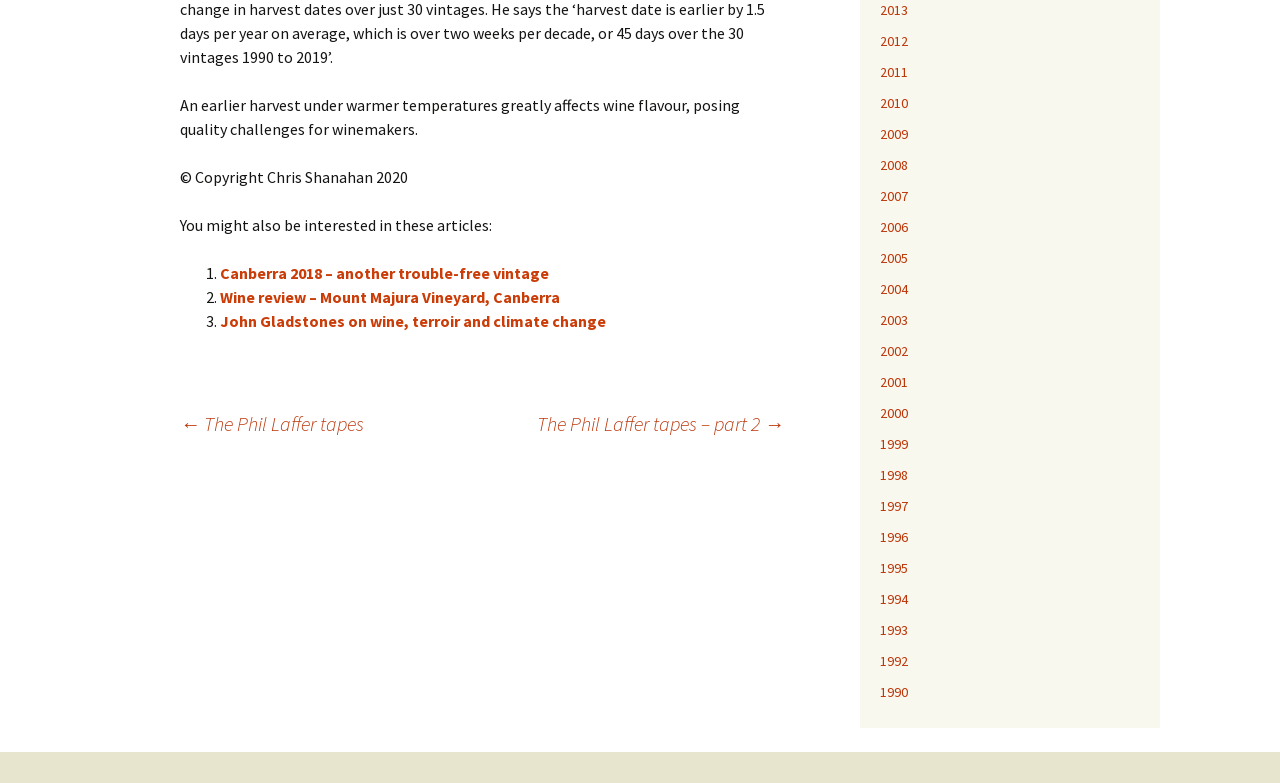Indicate the bounding box coordinates of the clickable region to achieve the following instruction: "View the article published in 2013."

[0.688, 0.001, 0.709, 0.024]